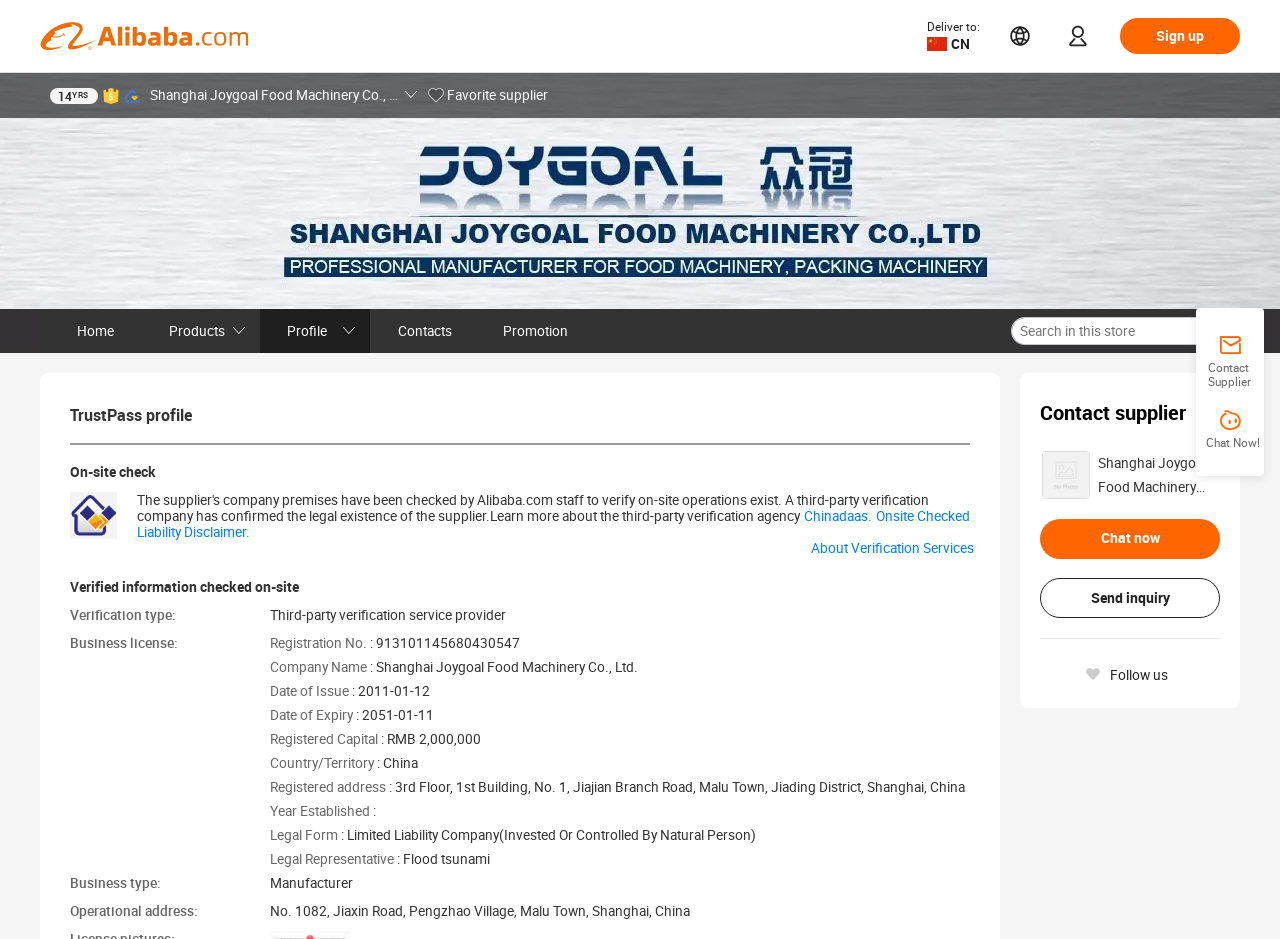Please predict the bounding box coordinates of the element's region where a click is necessary to complete the following instruction: "View company profile". The coordinates should be represented by four float numbers between 0 and 1, i.e., [left, top, right, bottom].

[0.117, 0.093, 0.322, 0.11]